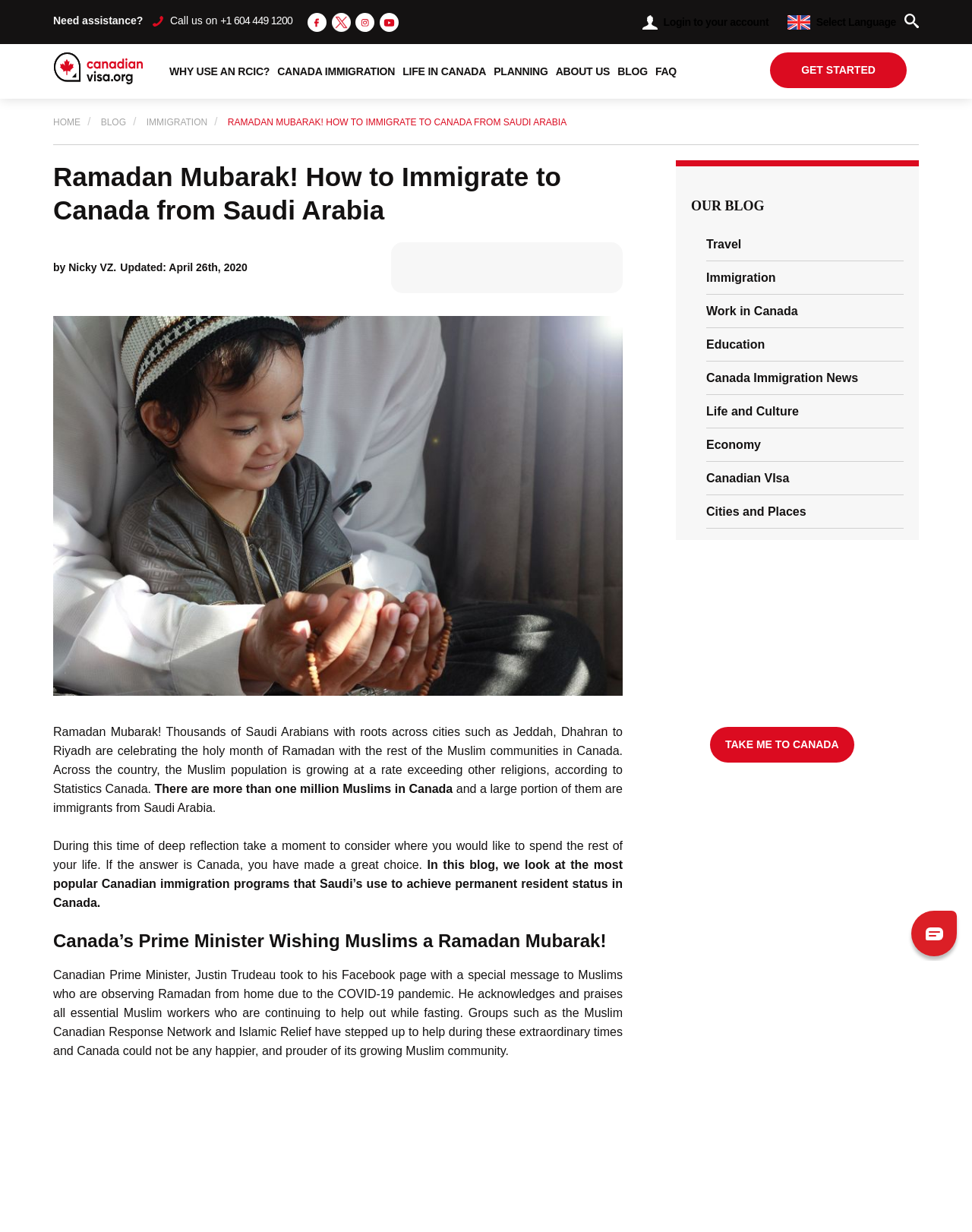Using the description: "the Muslim Canadian Response Network", determine the UI element's bounding box coordinates. Ensure the coordinates are in the format of four float numbers between 0 and 1, i.e., [left, top, right, bottom].

[0.055, 0.817, 0.641, 0.843]